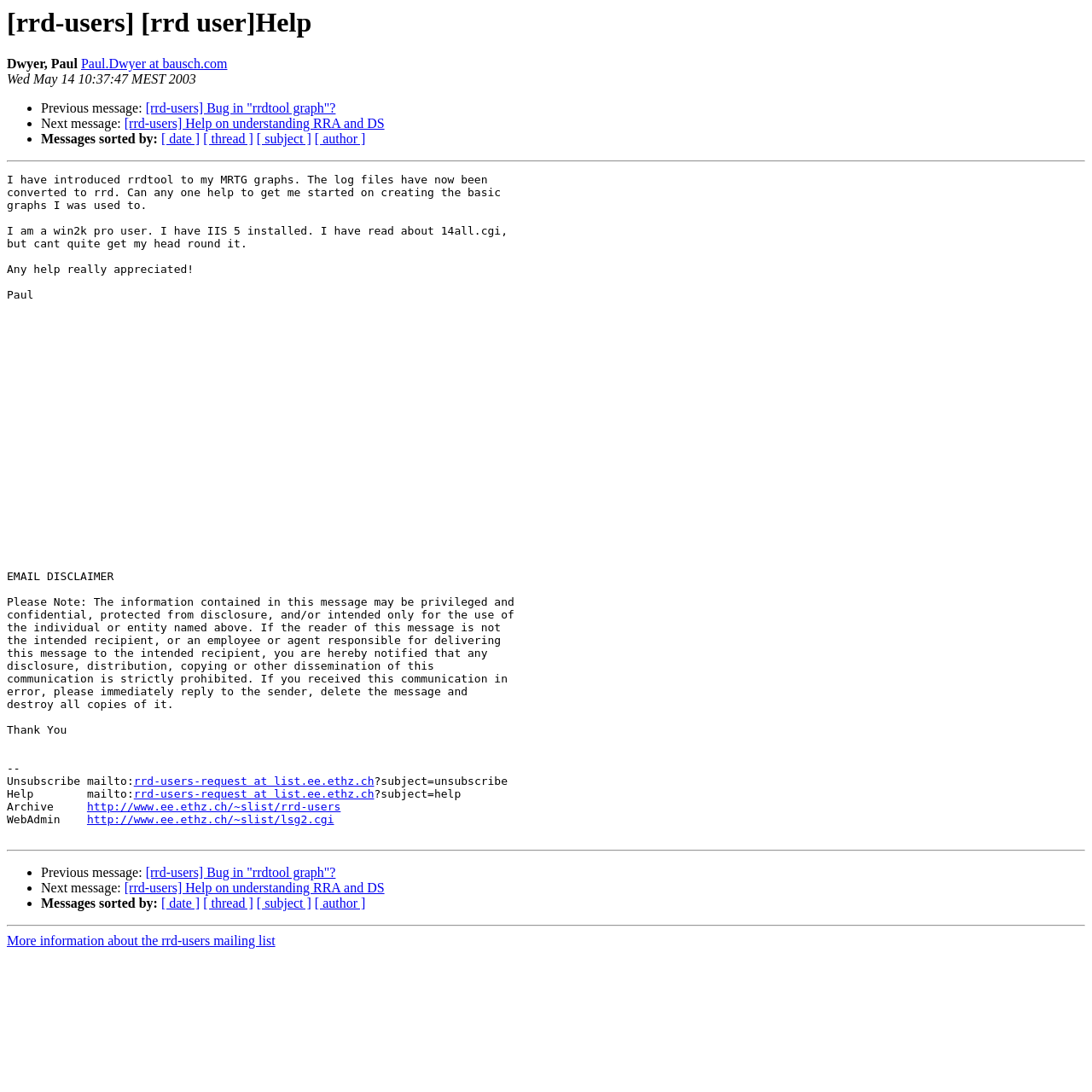Locate the bounding box coordinates of the area you need to click to fulfill this instruction: 'Visit the archive'. The coordinates must be in the form of four float numbers ranging from 0 to 1: [left, top, right, bottom].

[0.08, 0.733, 0.312, 0.745]